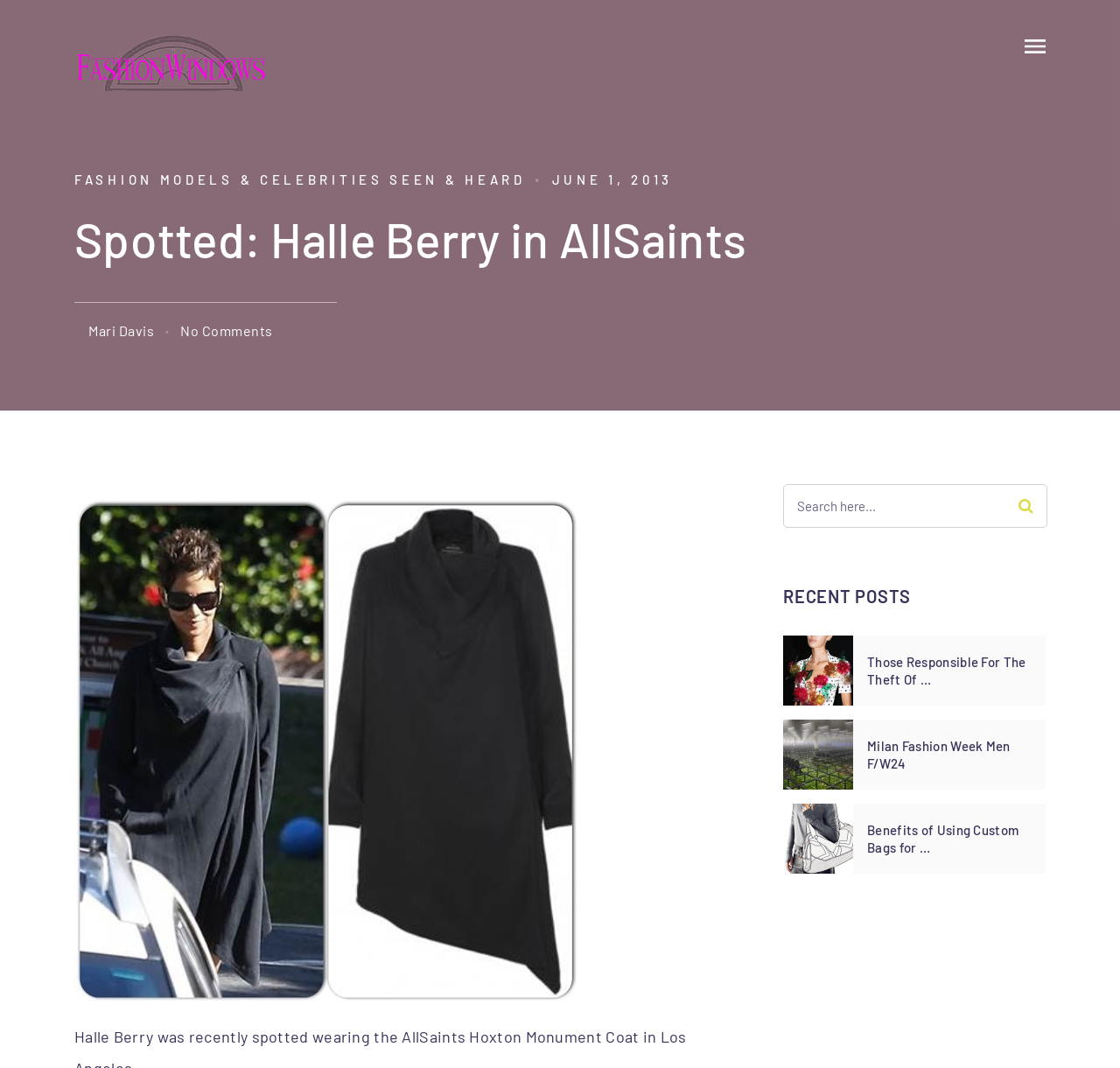How many recent posts are displayed on the webpage?
Please describe in detail the information shown in the image to answer the question.

Under the 'RECENT POSTS' heading, I found three recent posts with images and links: 'Those Responsible For The Theft Of The Balmain Collection Have Been Arrested', 'Milan Fashion Week Men F/W24', and 'Benefits of Using Custom Bags for Your Brand Promotion'.